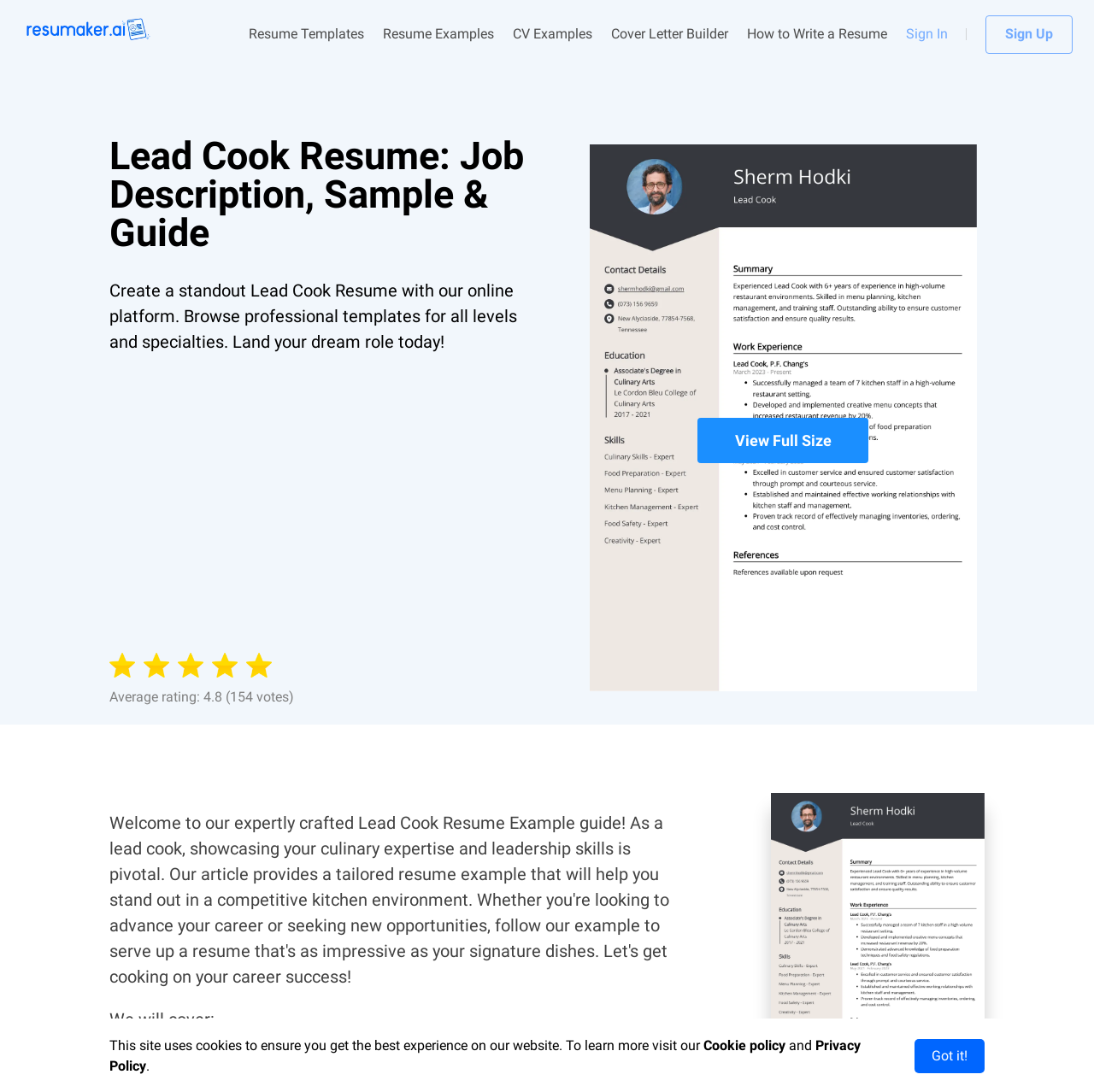Please provide the main heading of the webpage content.

Lead Cook Resume: Job Description, Sample & Guide